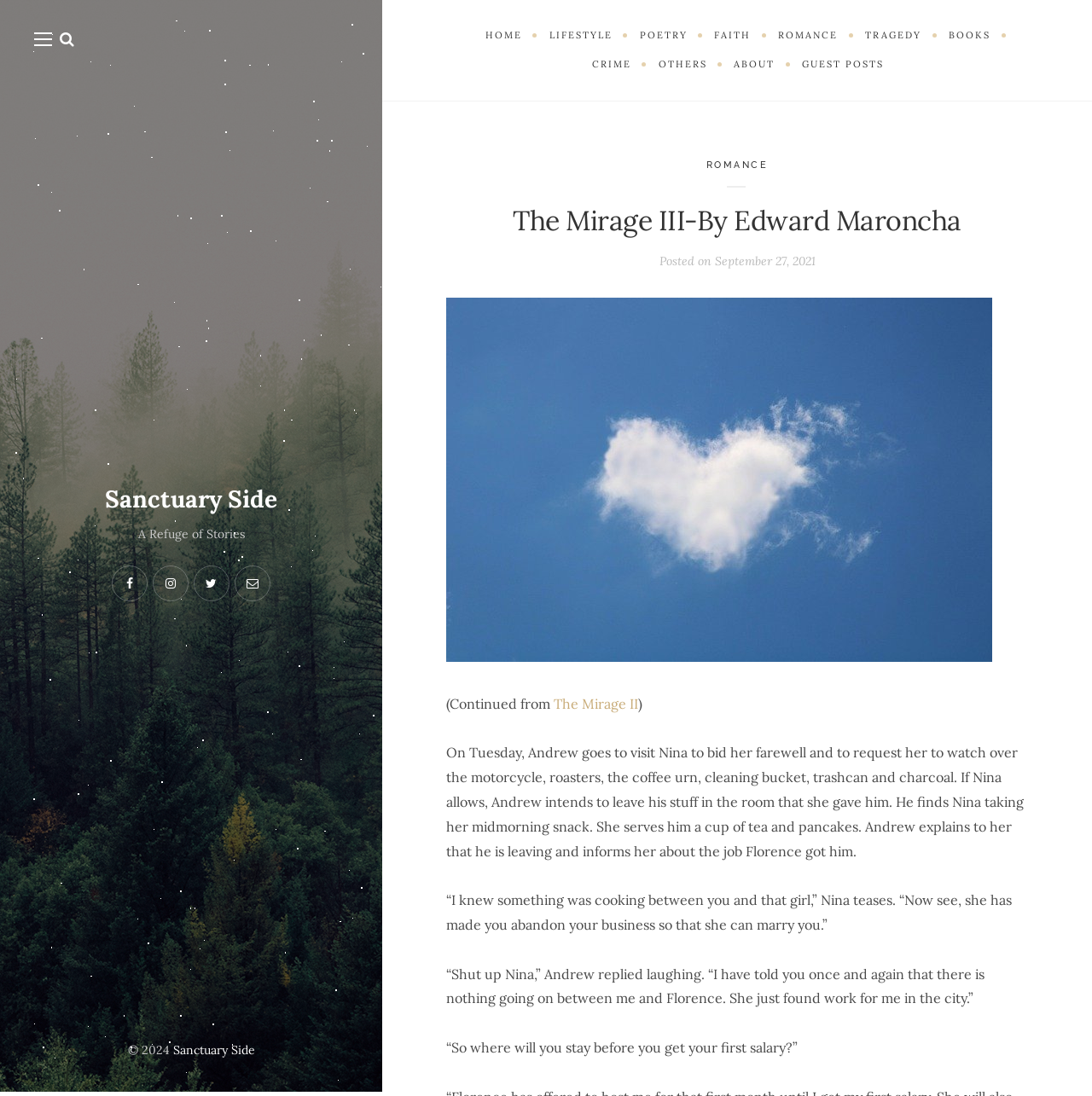Summarize the webpage comprehensively, mentioning all visible components.

The webpage appears to be a literary website, specifically a page for a story titled "The Mirage III-By Edward Maroncha" on a website called "Sanctuary Side". 

At the top left corner, there are several links, including a home icon, a link to "Sanctuary Side", and some social media icons. Below these links, there is a heading that reads "A Refuge of Stories". 

On the top right corner, there is a navigation menu with links to various categories such as "HOME", "LIFESTYLE", "POETRY", "FAITH", "ROMANCE", "TRAGEDY", "BOOKS", "CRIME", and "OTHERS". 

Below the navigation menu, there is a header section that displays the title of the story, "The Mirage III-By Edward Maroncha", and a posting date, "September 27, 2021". 

The main content of the webpage is a continuation of a story, which starts with a sentence "(Continued from The Mirage II)" and then describes a scene where Andrew visits Nina to bid her farewell and request her to watch over his belongings. The story continues with a conversation between Andrew and Nina, where Nina teases Andrew about his relationship with Florence and Andrew responds, denying any romantic involvement. 

At the bottom of the page, there is a footer section that contains a copyright notice, "© 2024", and a link to "Sanctuary Side".